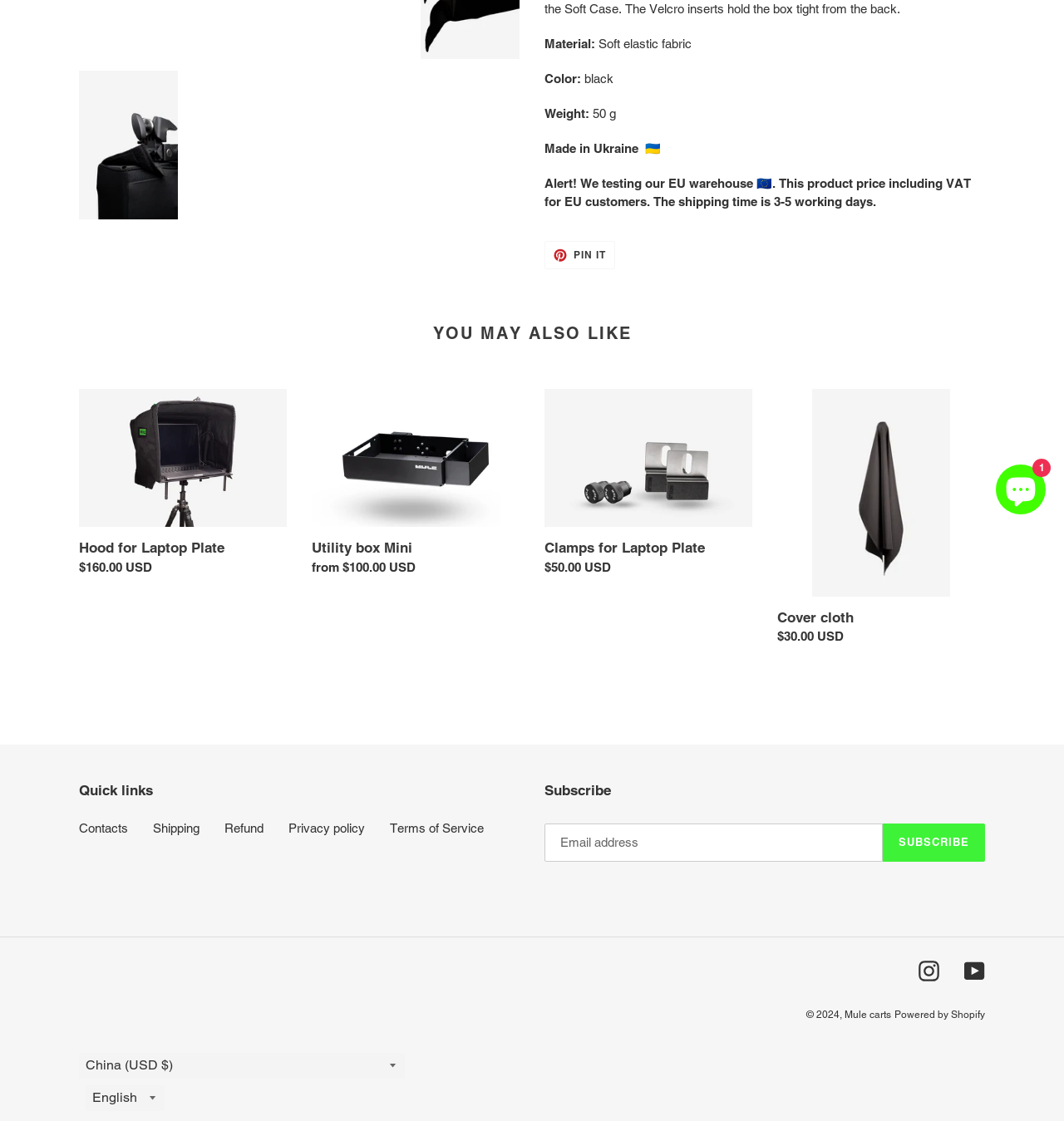Please locate the UI element described by "Powered by Shopify" and provide its bounding box coordinates.

[0.841, 0.9, 0.926, 0.91]